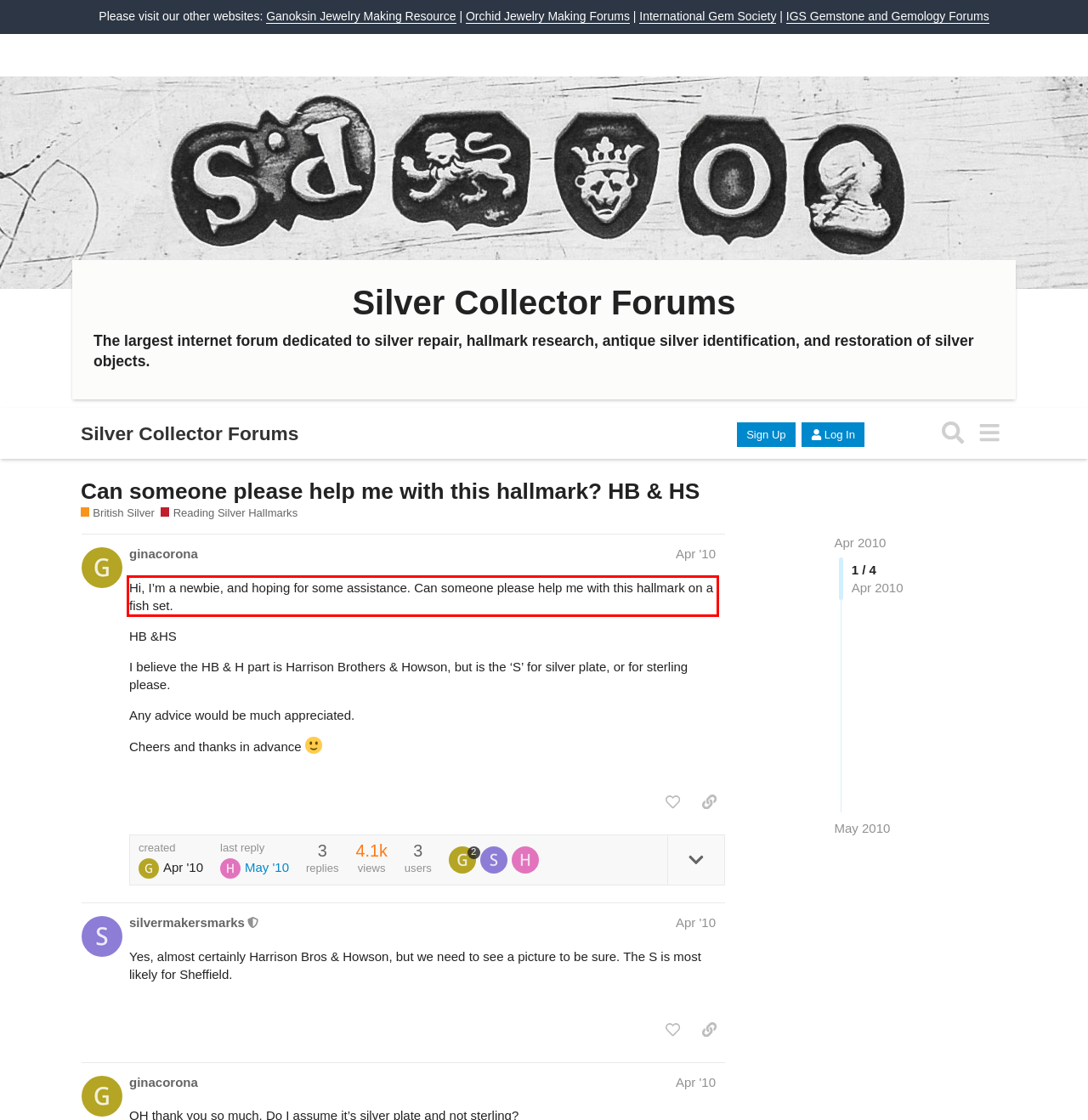Identify the red bounding box in the webpage screenshot and perform OCR to generate the text content enclosed.

Hi, I’m a newbie, and hoping for some assistance. Can someone please help me with this hallmark on a fish set.